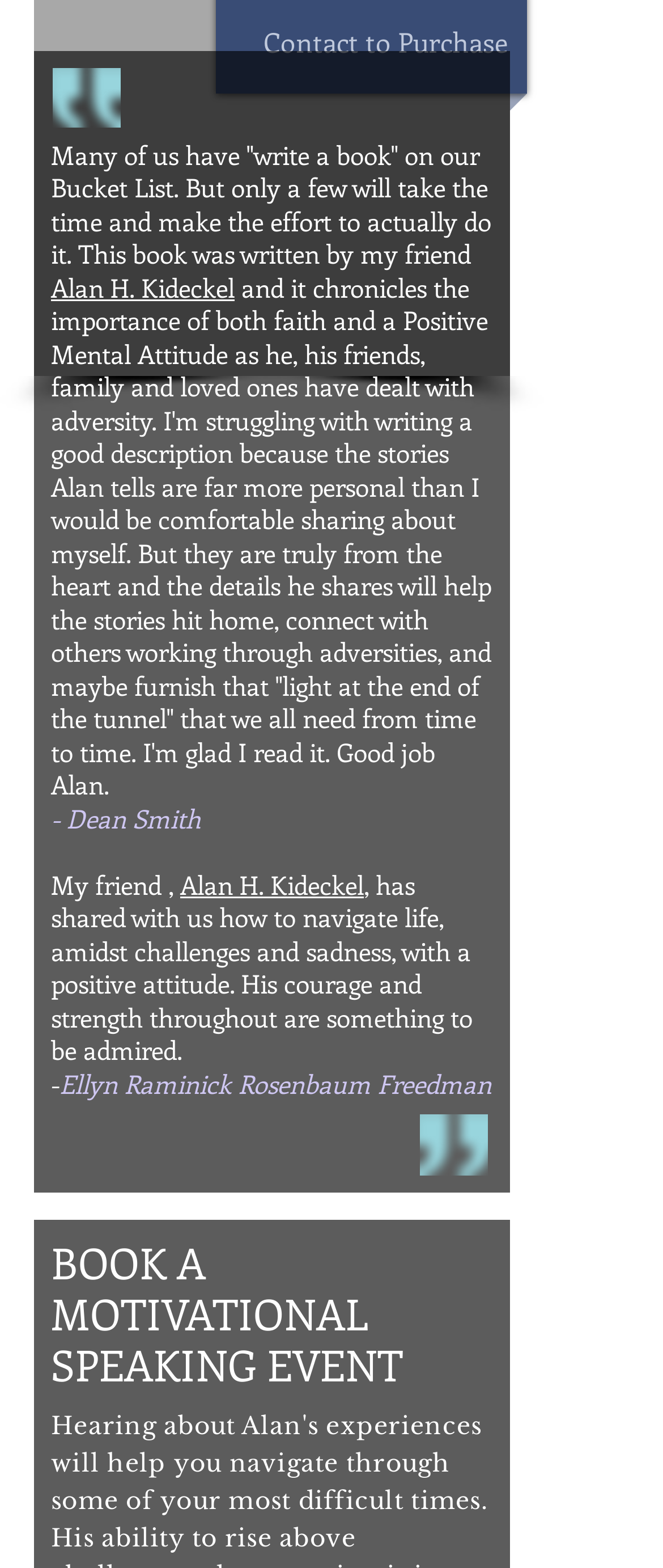Please answer the following question using a single word or phrase: 
Who wrote the book?

Alan H. Kideckel